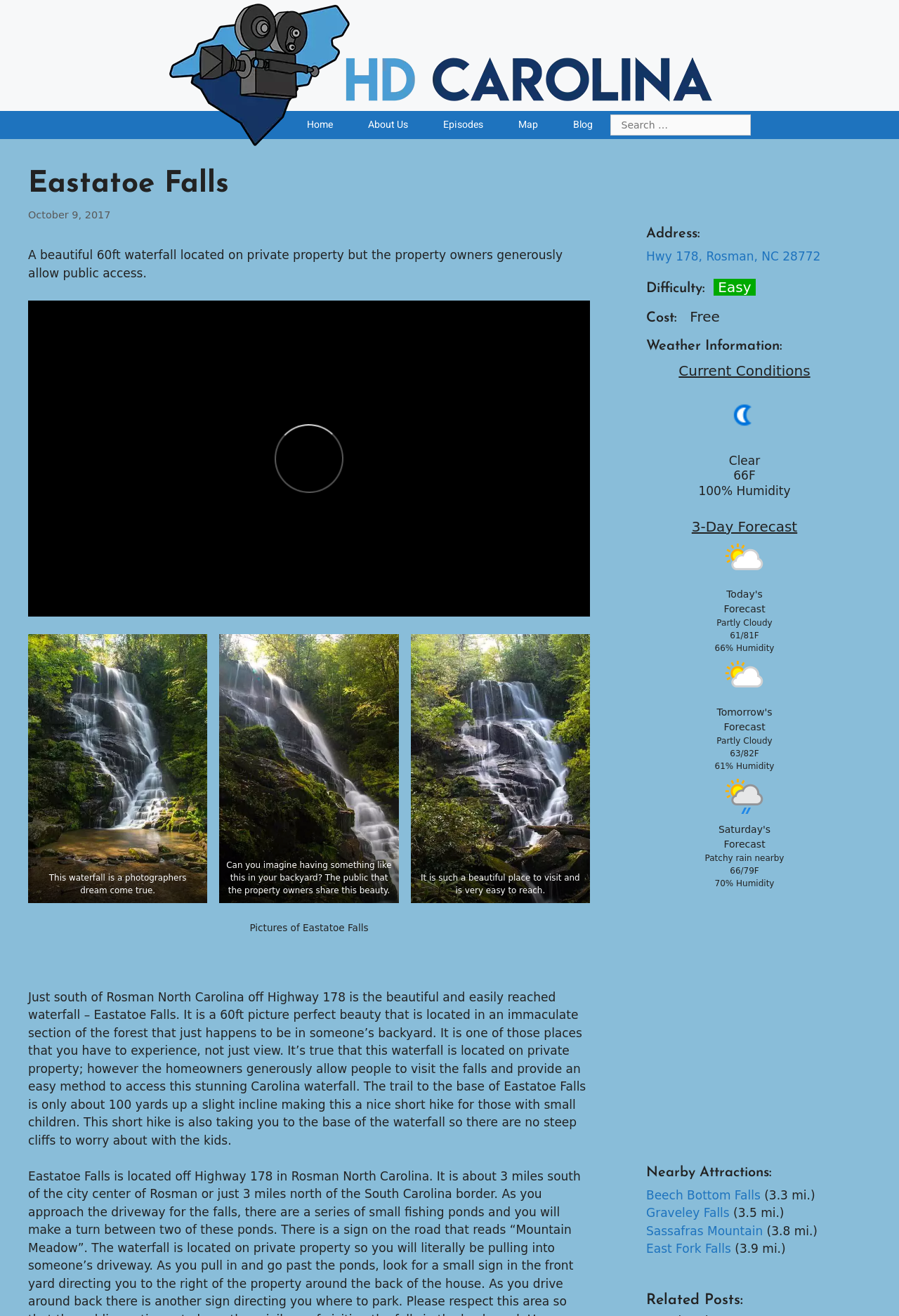Answer the question with a brief word or phrase:
What is the height of Eastatoe Falls?

60ft